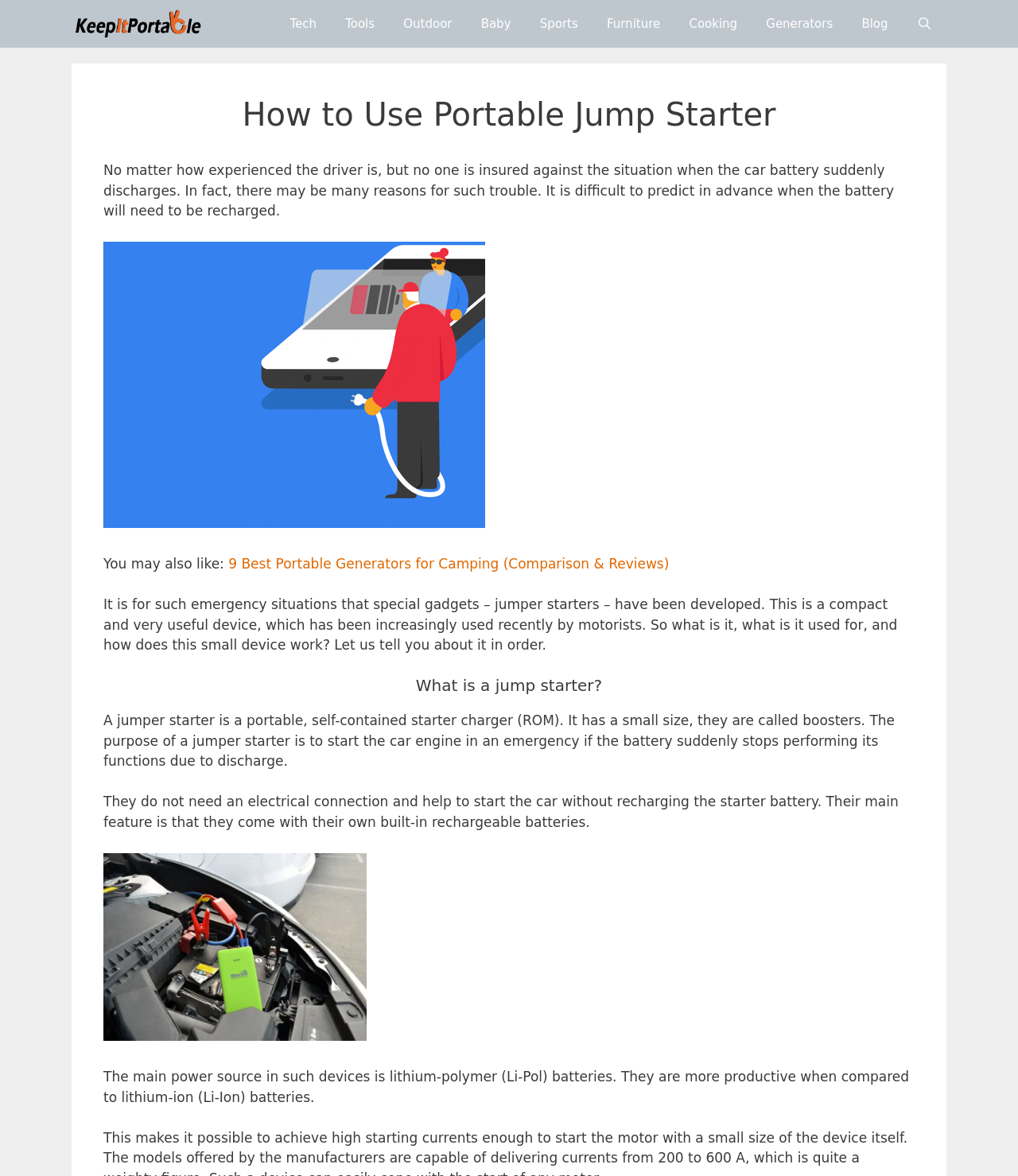Why do motorists use jumper starters?
Please analyze the image and answer the question with as much detail as possible.

The webpage explains that jumper starters are used by motorists to deal with emergency situations when the car battery suddenly discharges, and they need to start the car engine quickly.